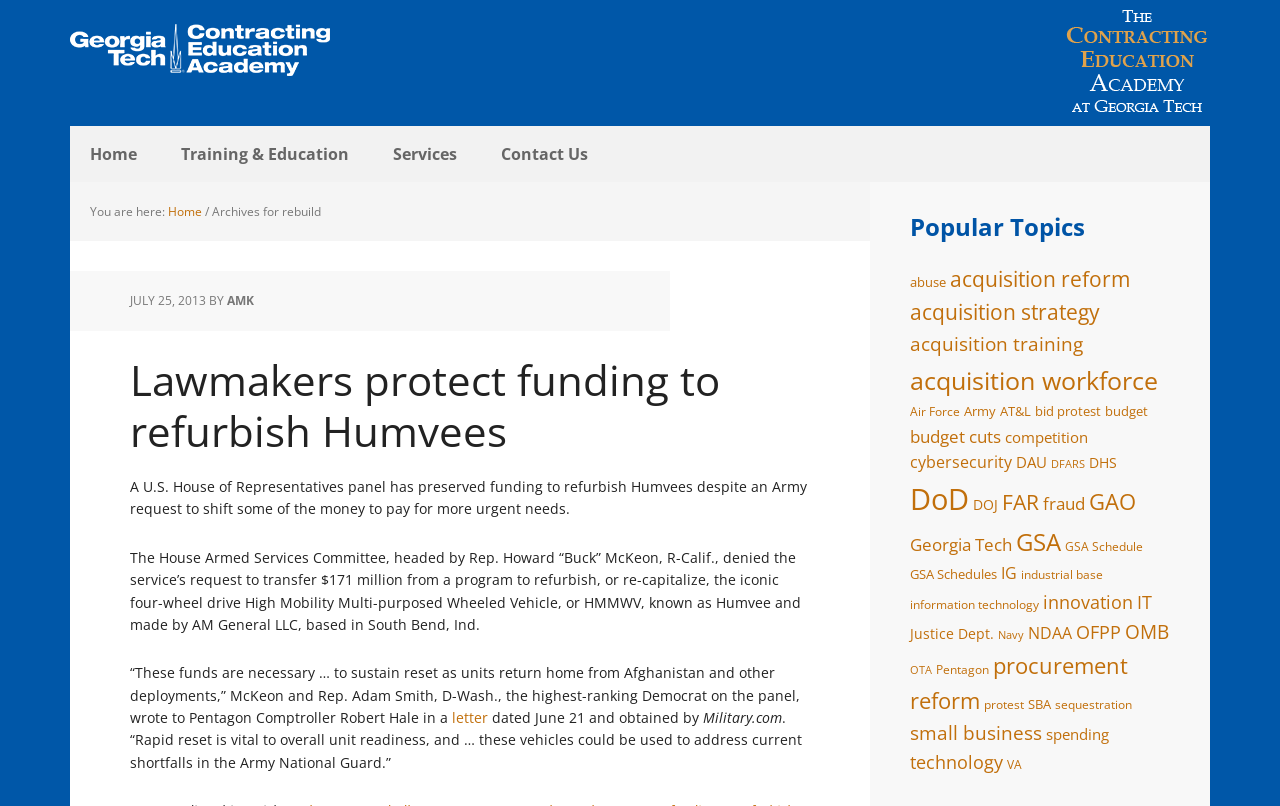Based on the image, please respond to the question with as much detail as possible:
What is the date of the latest article?

The date of the latest article can be found in the time element with the text 'JULY 25, 2013' which is located near the top of the webpage, below the heading 'Archives for rebuild'.